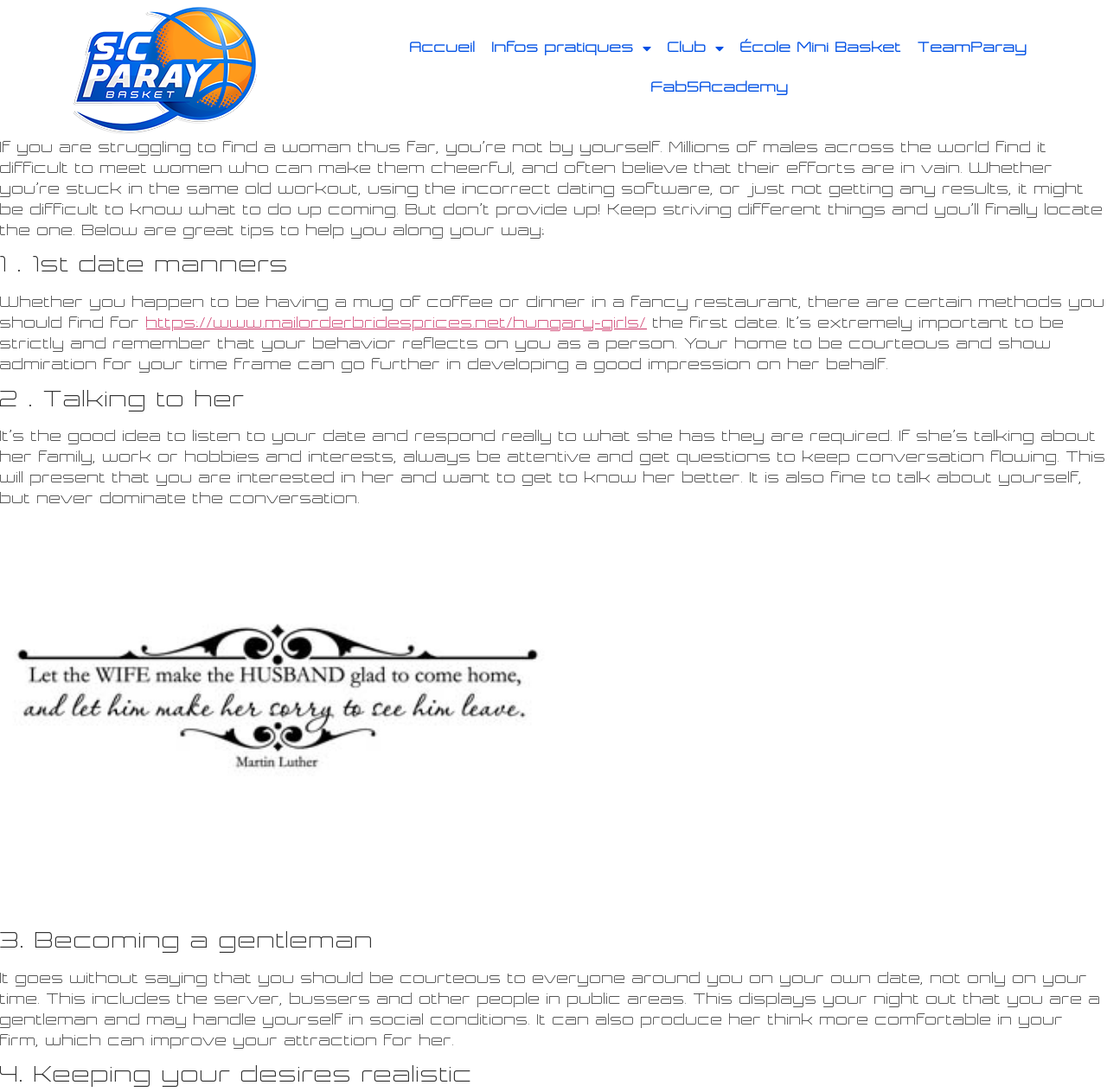Please give a short response to the question using one word or a phrase:
What does being a gentleman on a date entail?

Being courteous to everyone